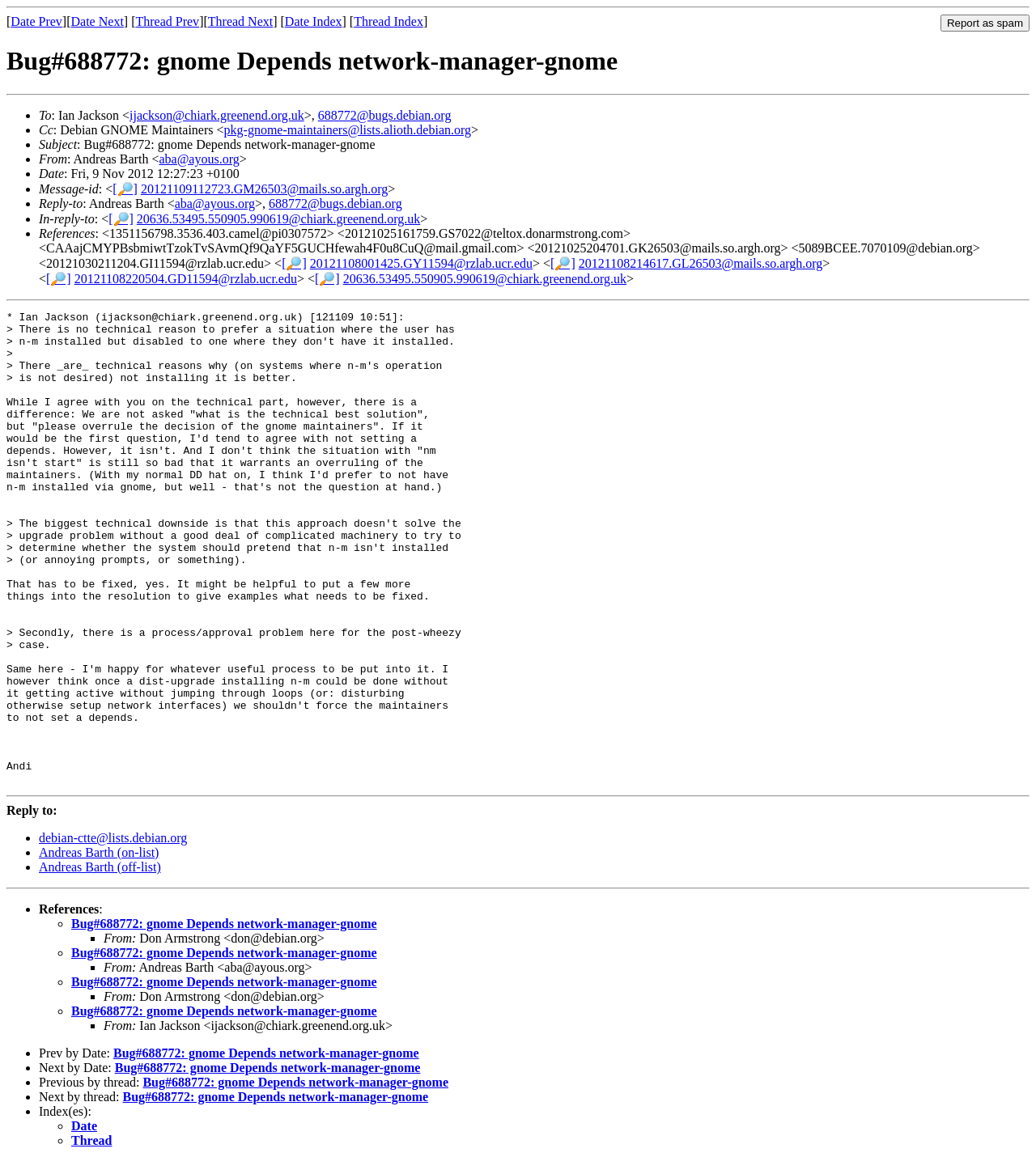Please identify the bounding box coordinates of the element on the webpage that should be clicked to follow this instruction: "Click Report as spam". The bounding box coordinates should be given as four float numbers between 0 and 1, formatted as [left, top, right, bottom].

[0.908, 0.013, 0.994, 0.027]